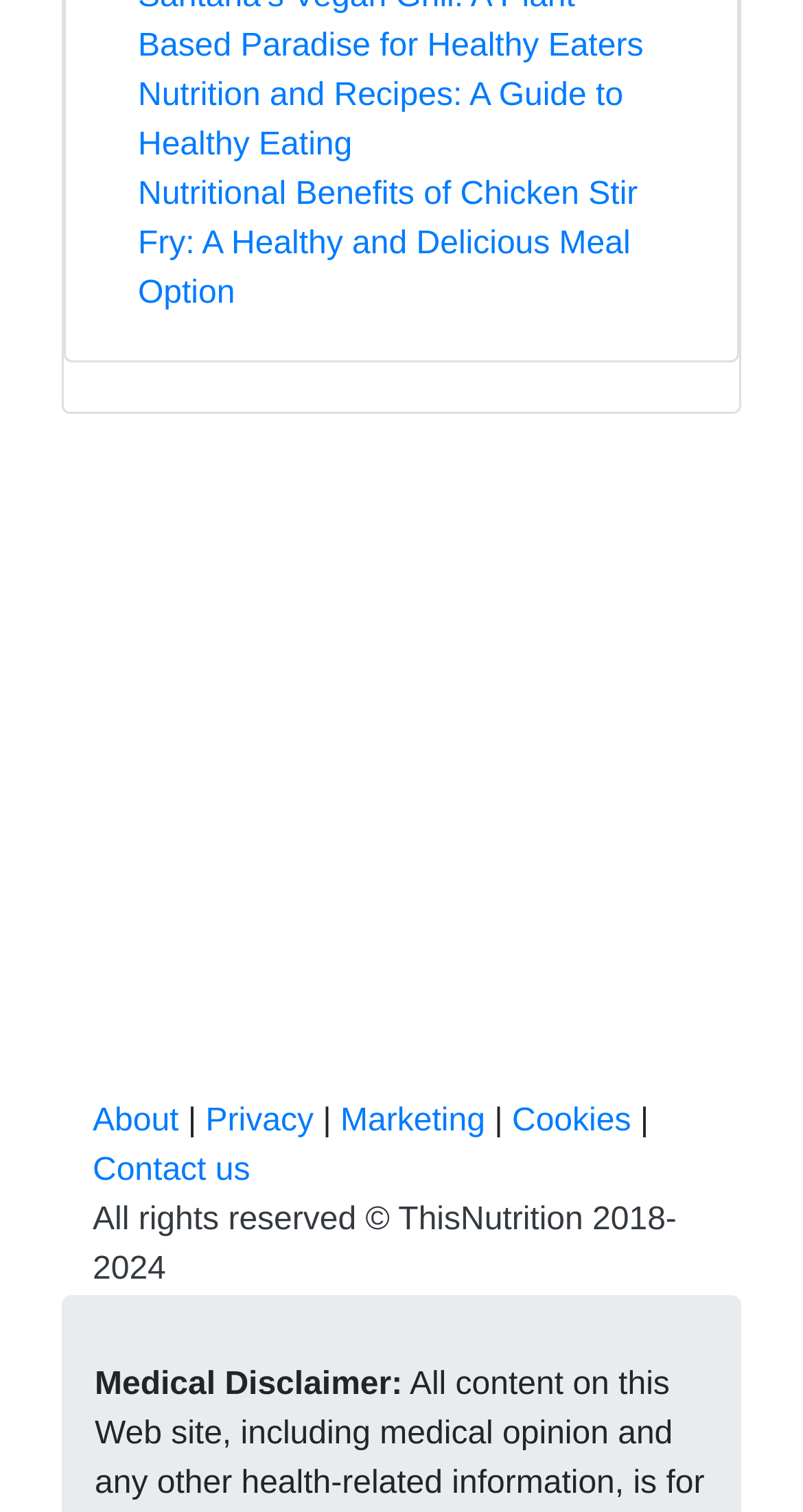Please identify the bounding box coordinates of the clickable area that will allow you to execute the instruction: "Read Medical Disclaimer".

[0.118, 0.904, 0.501, 0.927]